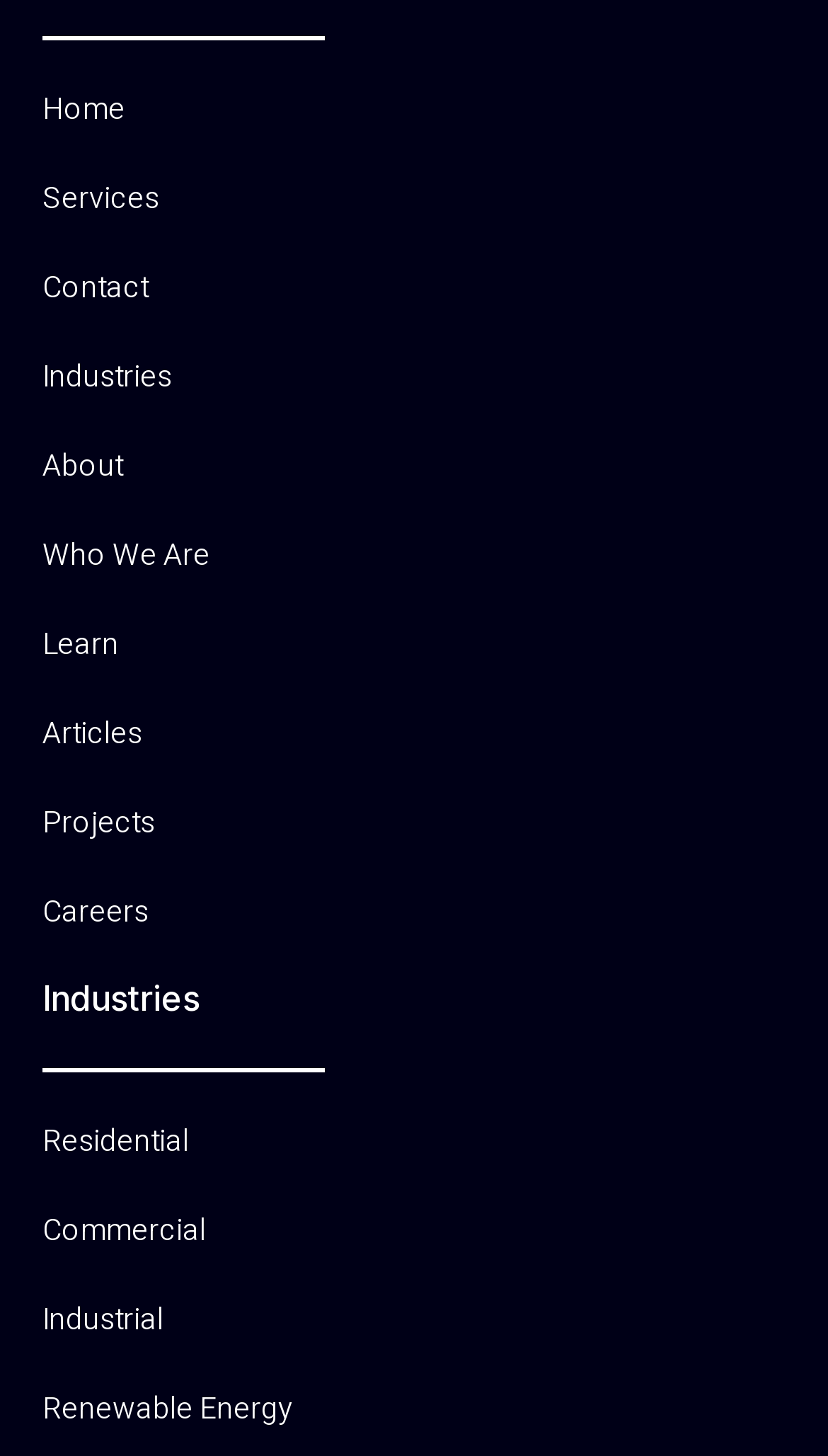What is the text above the industry links?
Provide a detailed answer to the question using information from the image.

The text above the industry links is 'Industries' because there is a static text element with the OCR text 'Industries' and its bounding box coordinates [0.051, 0.671, 0.241, 0.7] indicate its position above the industry links.